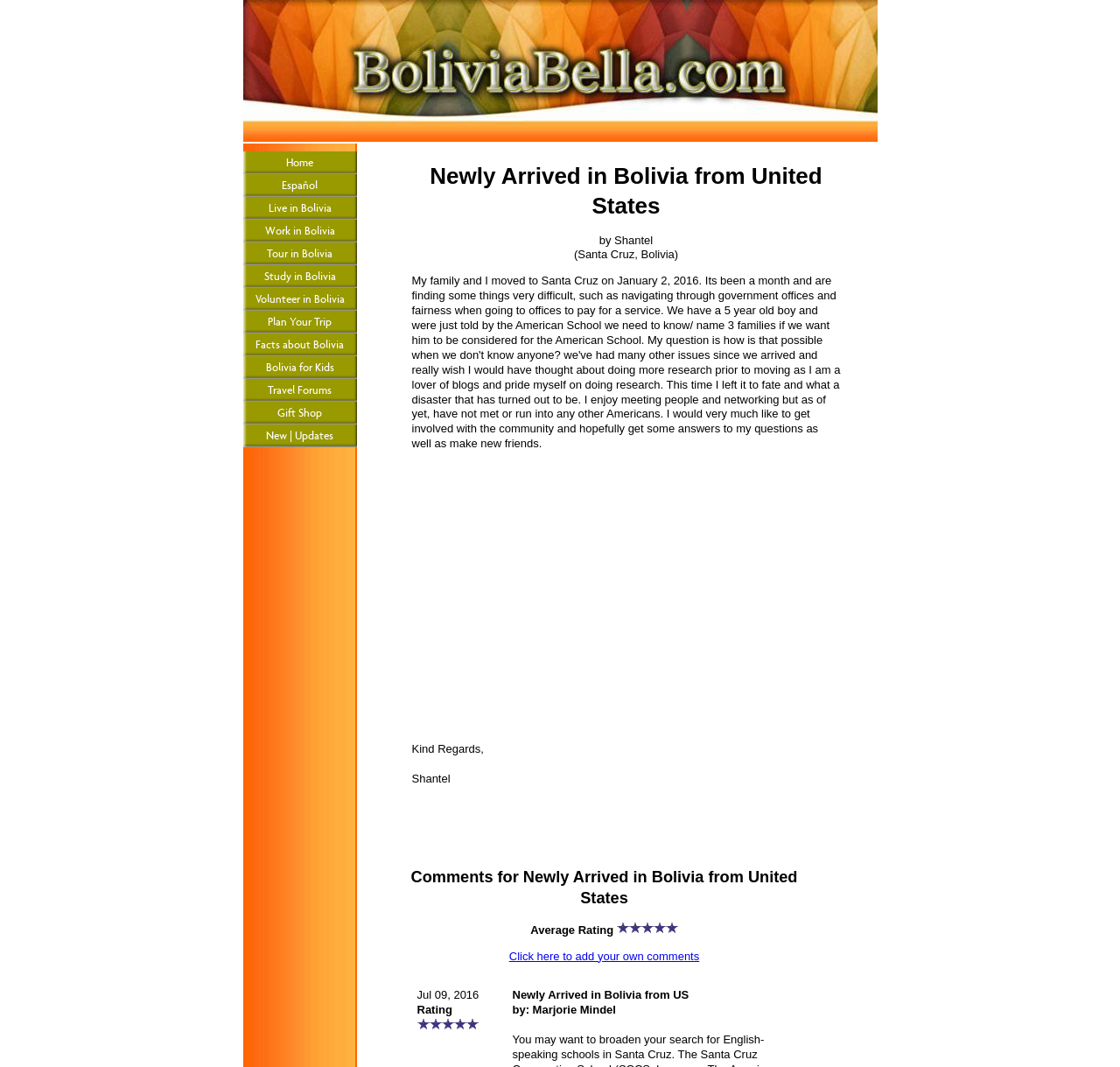Find and indicate the bounding box coordinates of the region you should select to follow the given instruction: "View 'Live in Bolivia' page".

[0.217, 0.185, 0.318, 0.206]